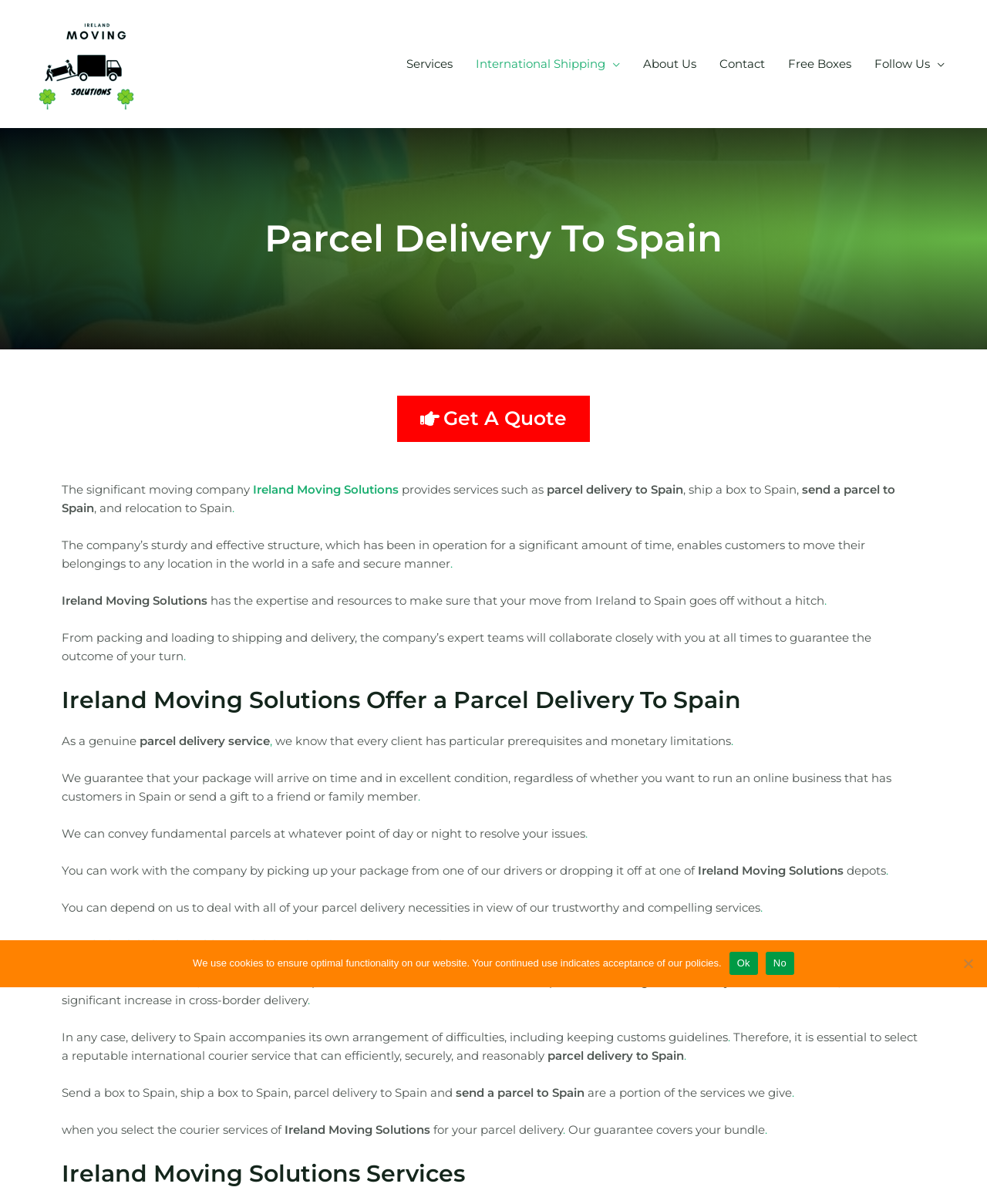Locate the bounding box coordinates of the UI element described by: "About". Provide the coordinates as four float numbers between 0 and 1, formatted as [left, top, right, bottom].

None